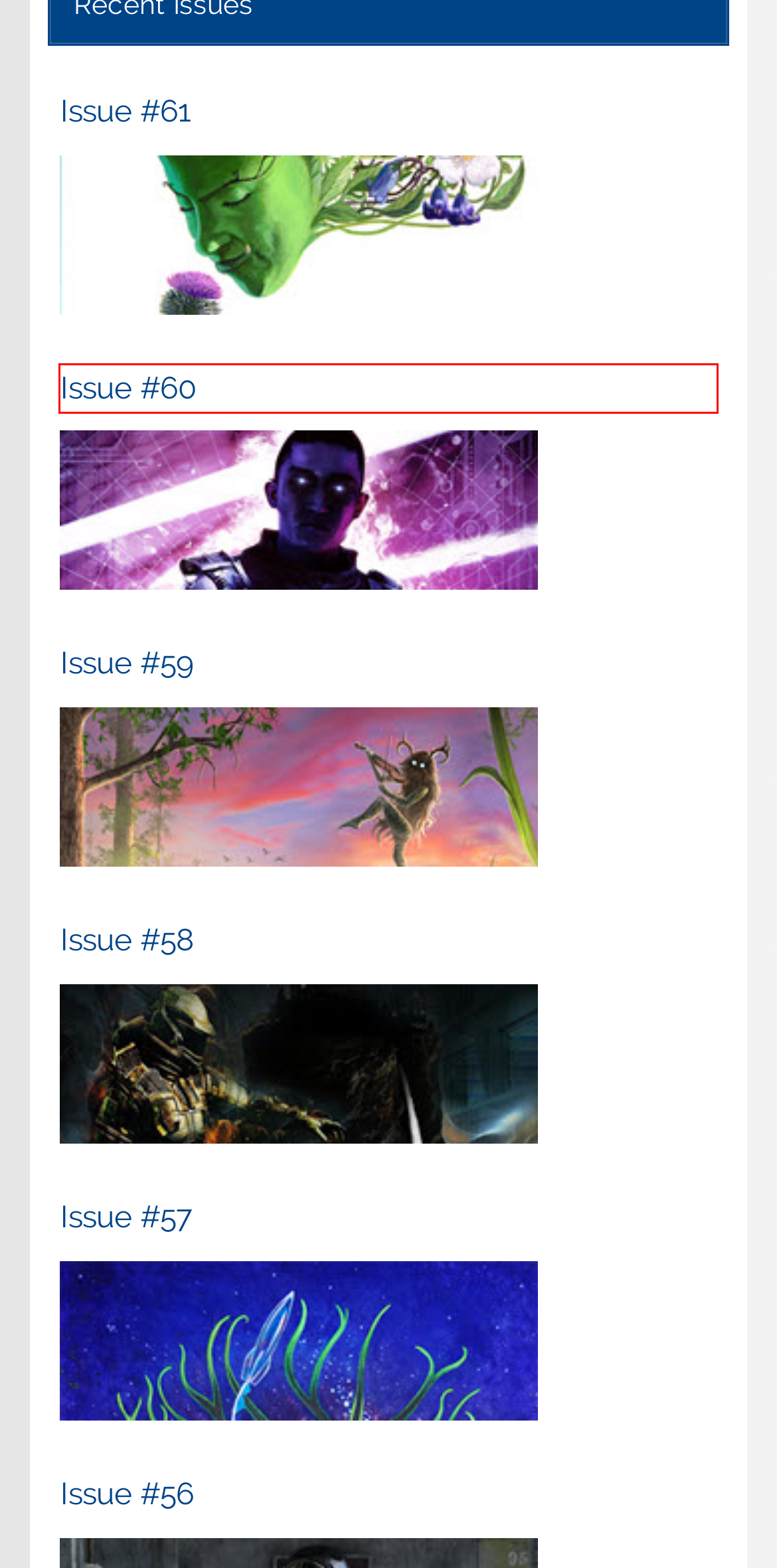Look at the screenshot of the webpage and find the element within the red bounding box. Choose the webpage description that best fits the new webpage that will appear after clicking the element. Here are the candidates:
A. Issue #61 – Salon Futura
B. Issue #56 – Salon Futura
C. Issue #60 – Salon Futura
D. Issue #51 – Salon Futura
E. Issue #58 – Salon Futura
F. Salon Futura – Cheryl Morgan's Fanzine
G. Issue #59 – Salon Futura
H. Cheryl Morgan – Salon Futura

C